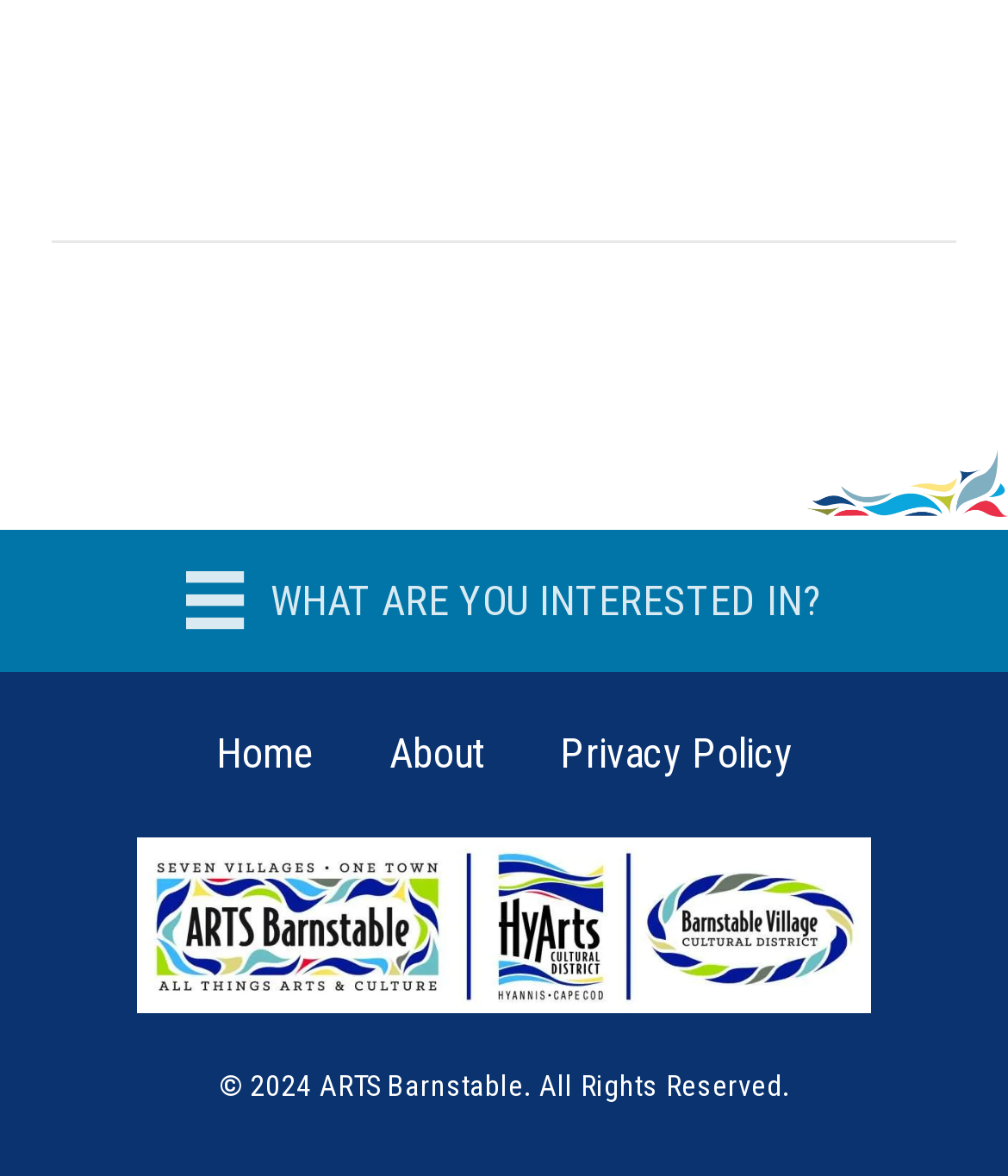Please provide a comprehensive answer to the question below using the information from the image: What is the logo of the website?

The logo of the website is located at the top right corner of the webpage, and it is an image with the description 'LOGO_Flame Accent'.